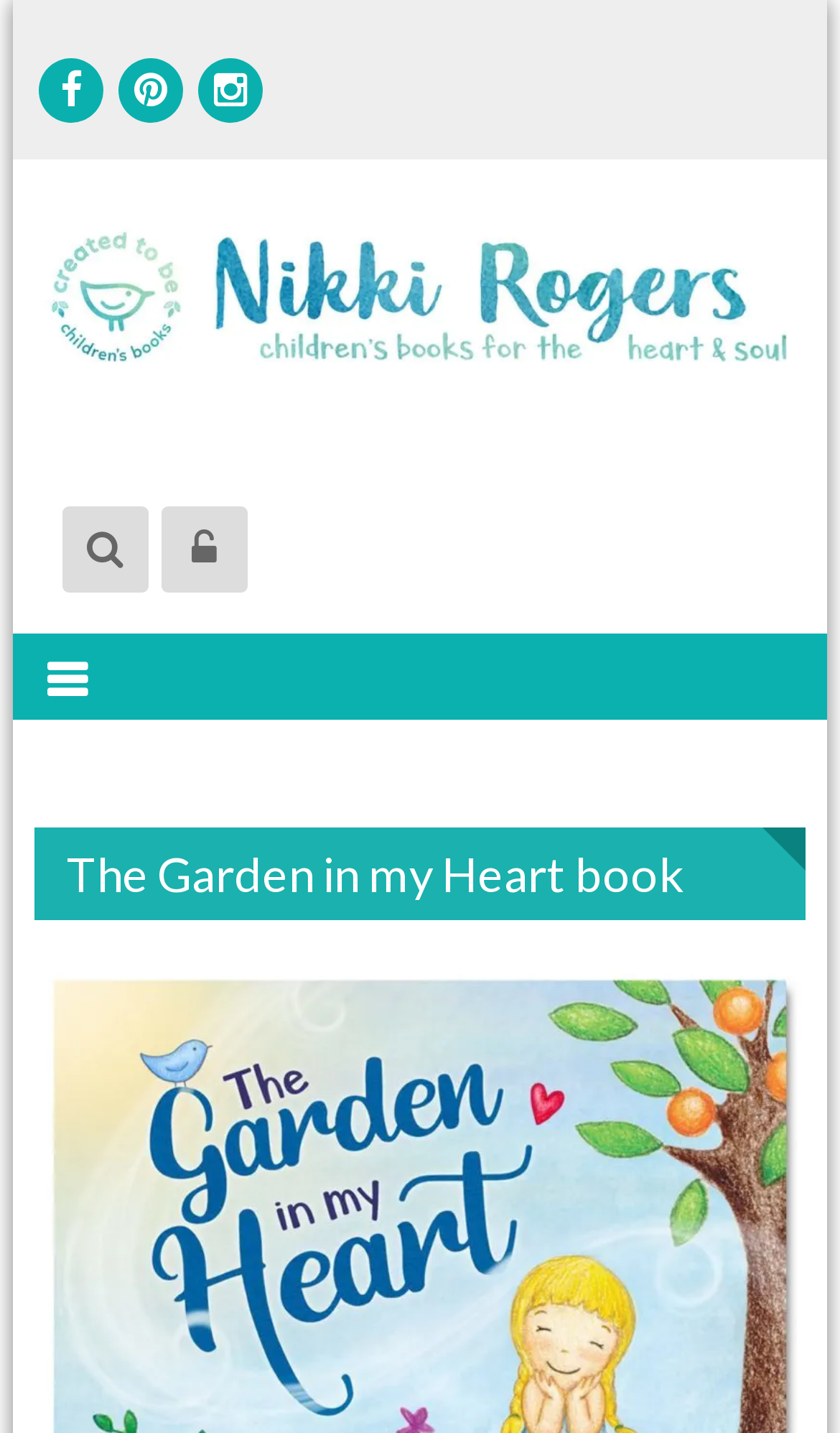Produce an elaborate caption capturing the essence of the webpage.

The webpage is about a children's book called "The Garden in my Heart" that teaches kids about sowing and reaping. At the top left corner, there are three small icons, likely social media links, arranged horizontally. Below these icons, there is a long horizontal link that spans almost the entire width of the page. 

On the top right side, there is a link to "CREATED TO BE BOOKS". Below this link, there is a small icon, possibly a search button. Next to the search button, there is an expandable button that controls the primary menu. When expanded, the primary menu is headed by a header that reads "The Garden in my Heart book".